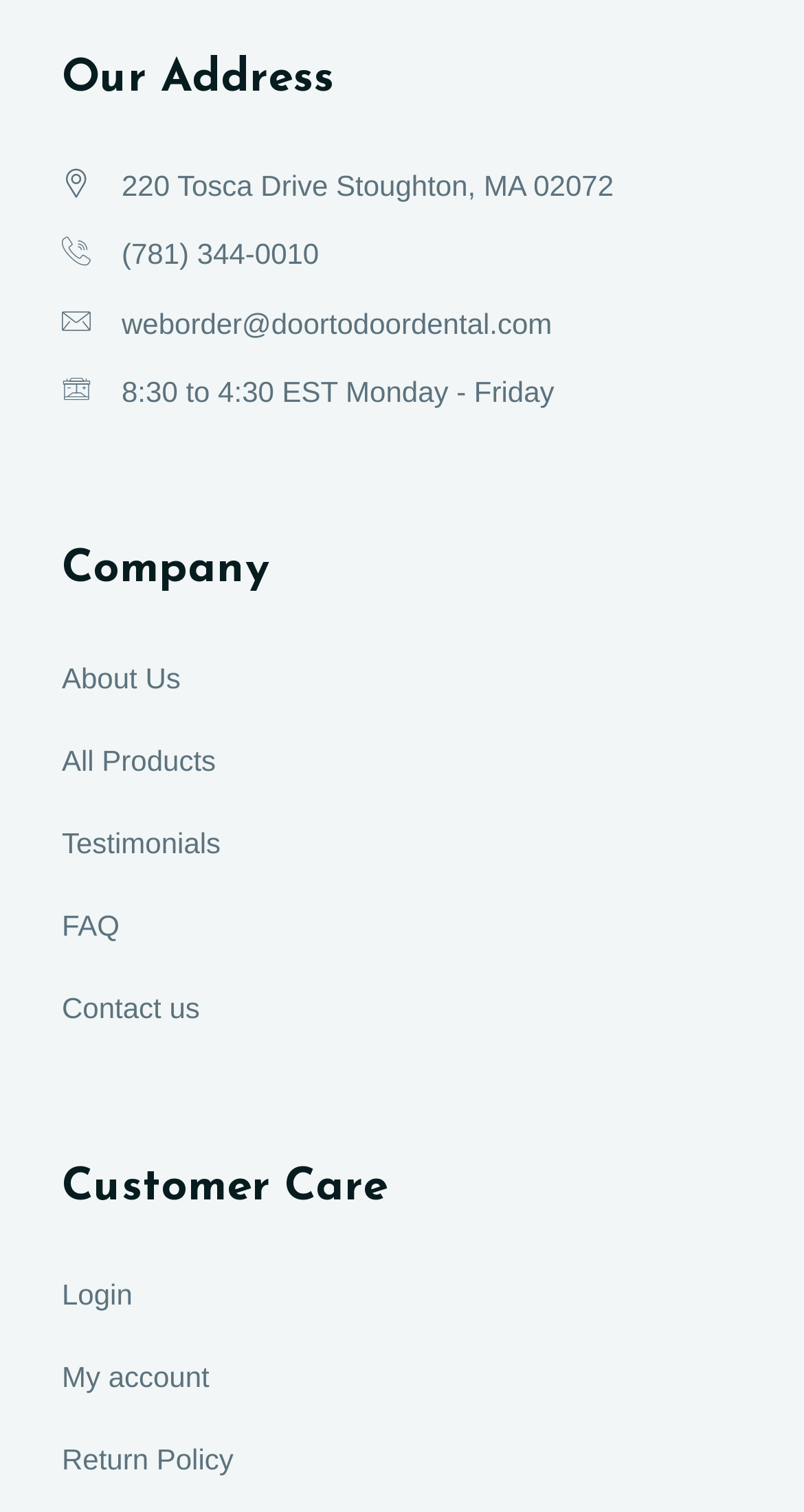Determine the bounding box coordinates of the clickable element to achieve the following action: 'Contact us'. Provide the coordinates as four float values between 0 and 1, formatted as [left, top, right, bottom].

[0.077, 0.656, 0.249, 0.678]